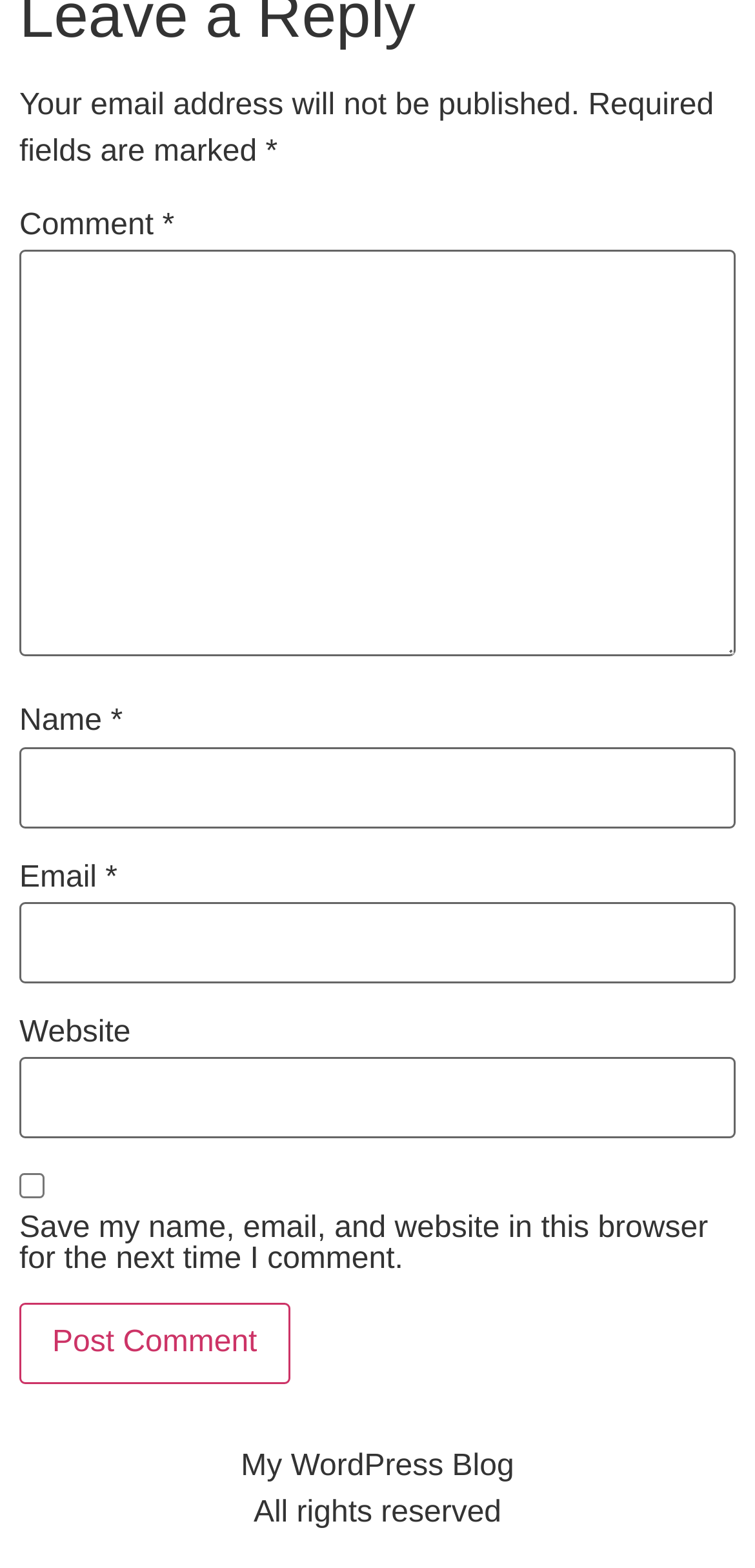What is the purpose of the checkbox?
Using the image, elaborate on the answer with as much detail as possible.

The checkbox is located below the 'Email' textbox and is labeled 'Save my name, email, and website in this browser for the next time I comment.' This suggests that its purpose is to save the user's comment information for future use.